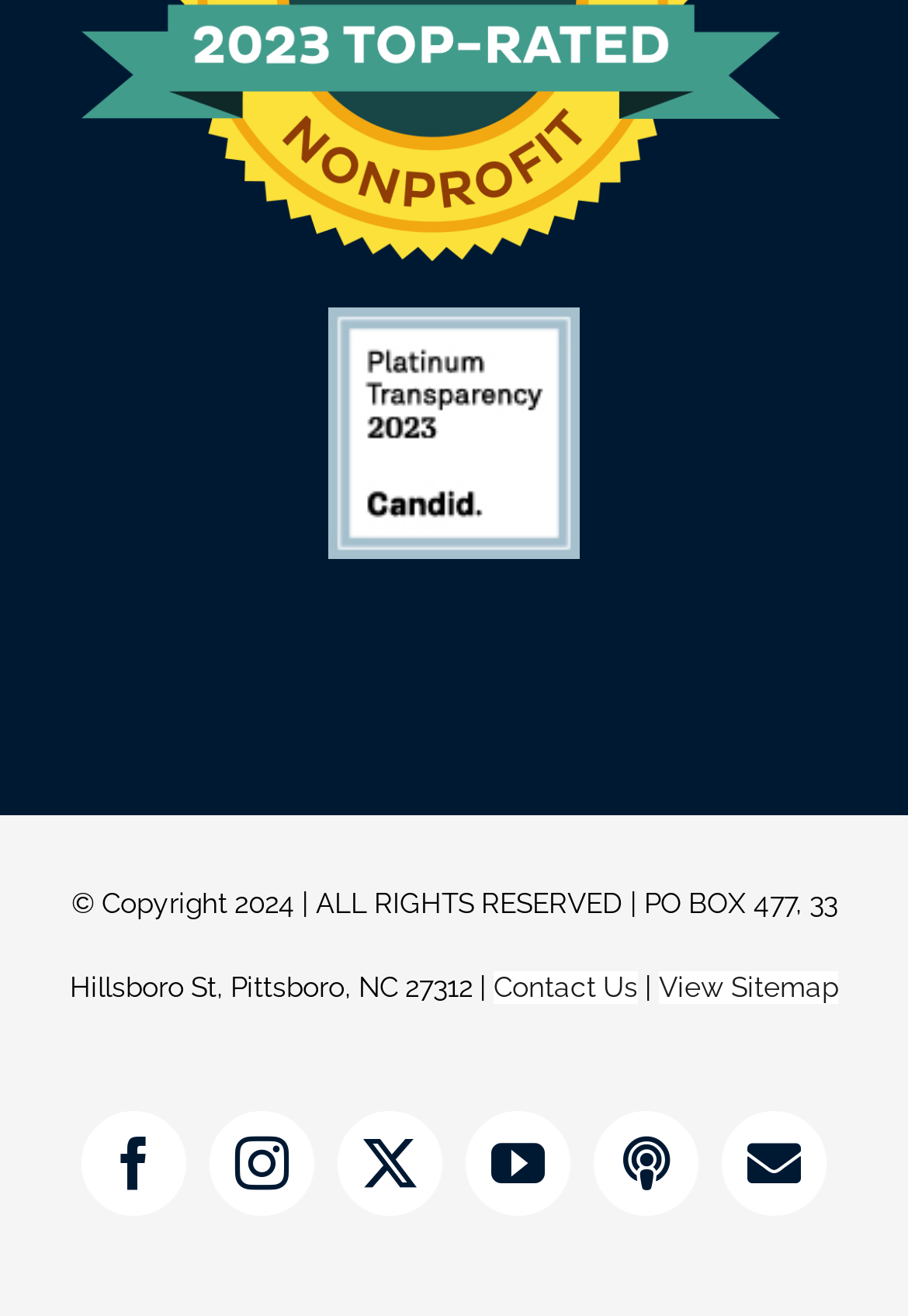What is the logo at the top?
Using the information from the image, give a concise answer in one word or a short phrase.

Candid Guidestar Platinum Seal of Transparency